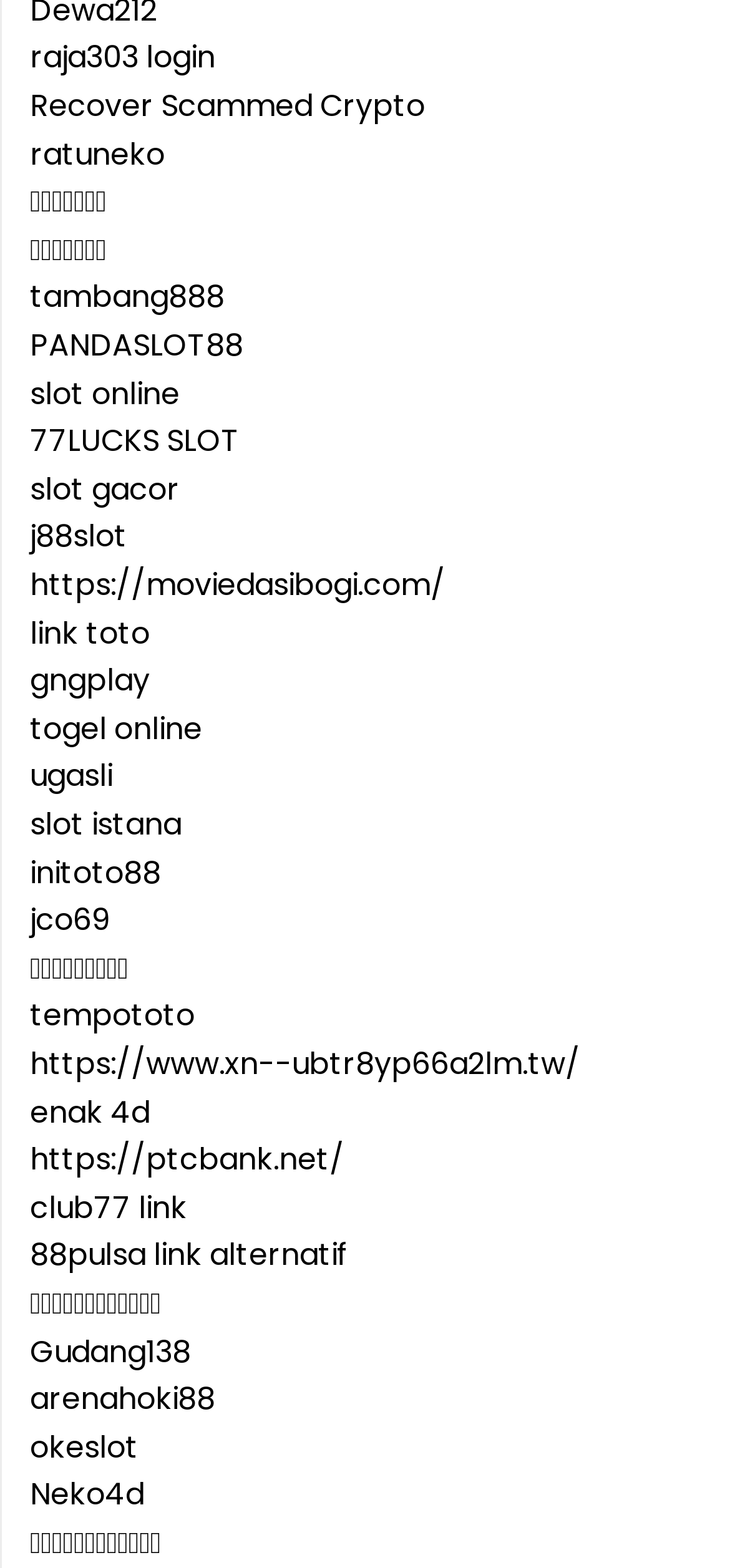Show the bounding box coordinates for the HTML element described as: "https://moviedasibogi.com/".

[0.041, 0.359, 0.61, 0.387]